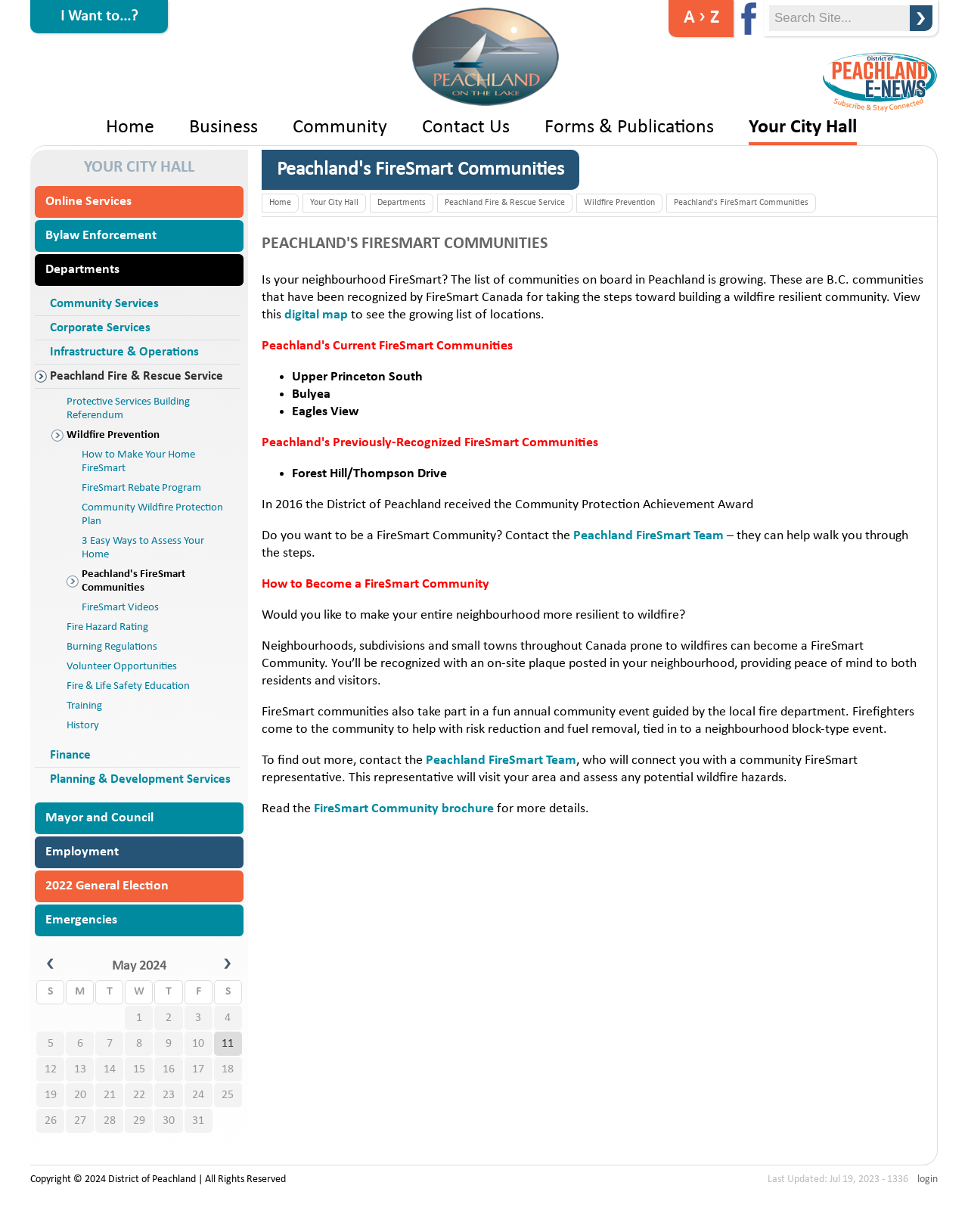Please identify the bounding box coordinates of the clickable area that will fulfill the following instruction: "Click on 'I Want to...?'". The coordinates should be in the format of four float numbers between 0 and 1, i.e., [left, top, right, bottom].

[0.031, 0.0, 0.173, 0.027]